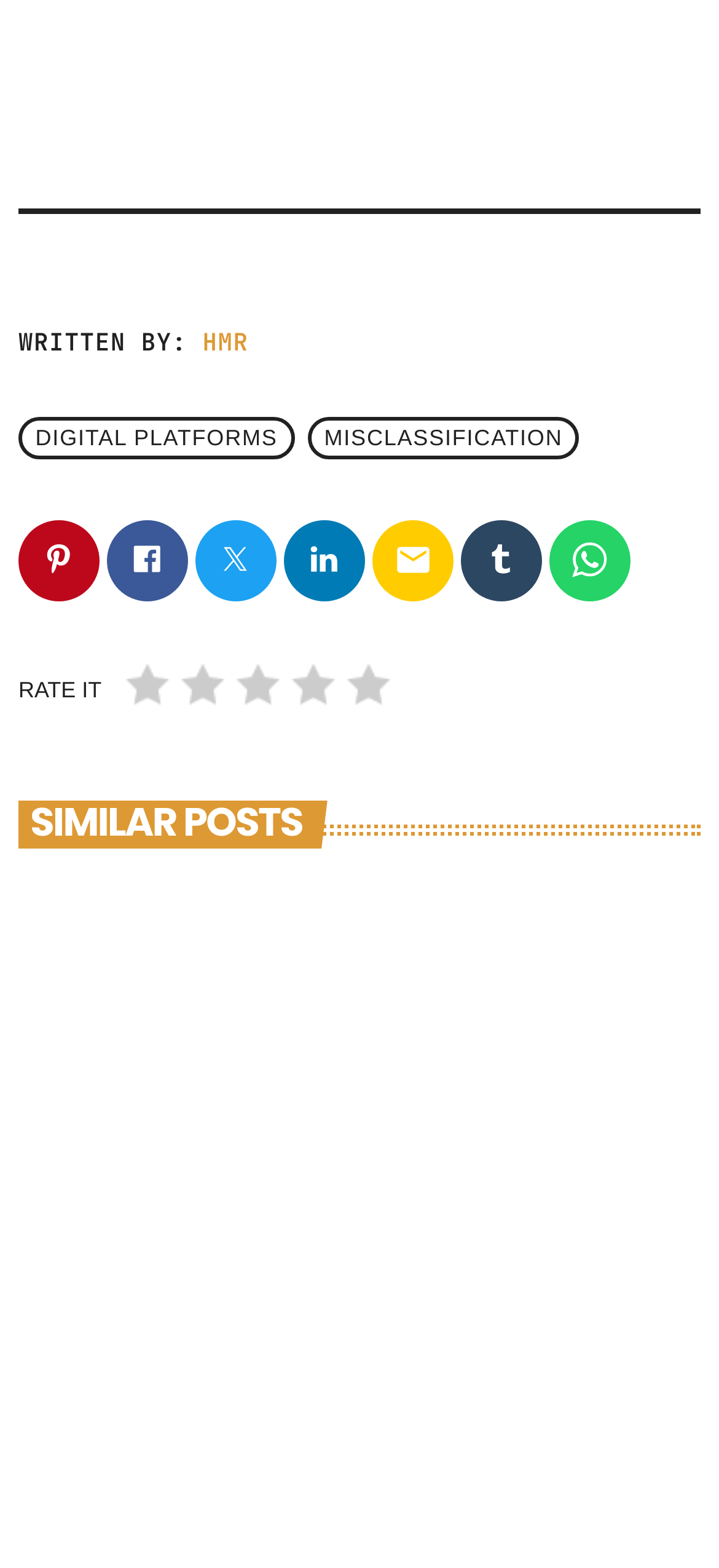Please determine the bounding box coordinates of the area that needs to be clicked to complete this task: 'Insert a link'. The coordinates must be four float numbers between 0 and 1, formatted as [left, top, right, bottom].

[0.785, 0.612, 0.897, 0.664]